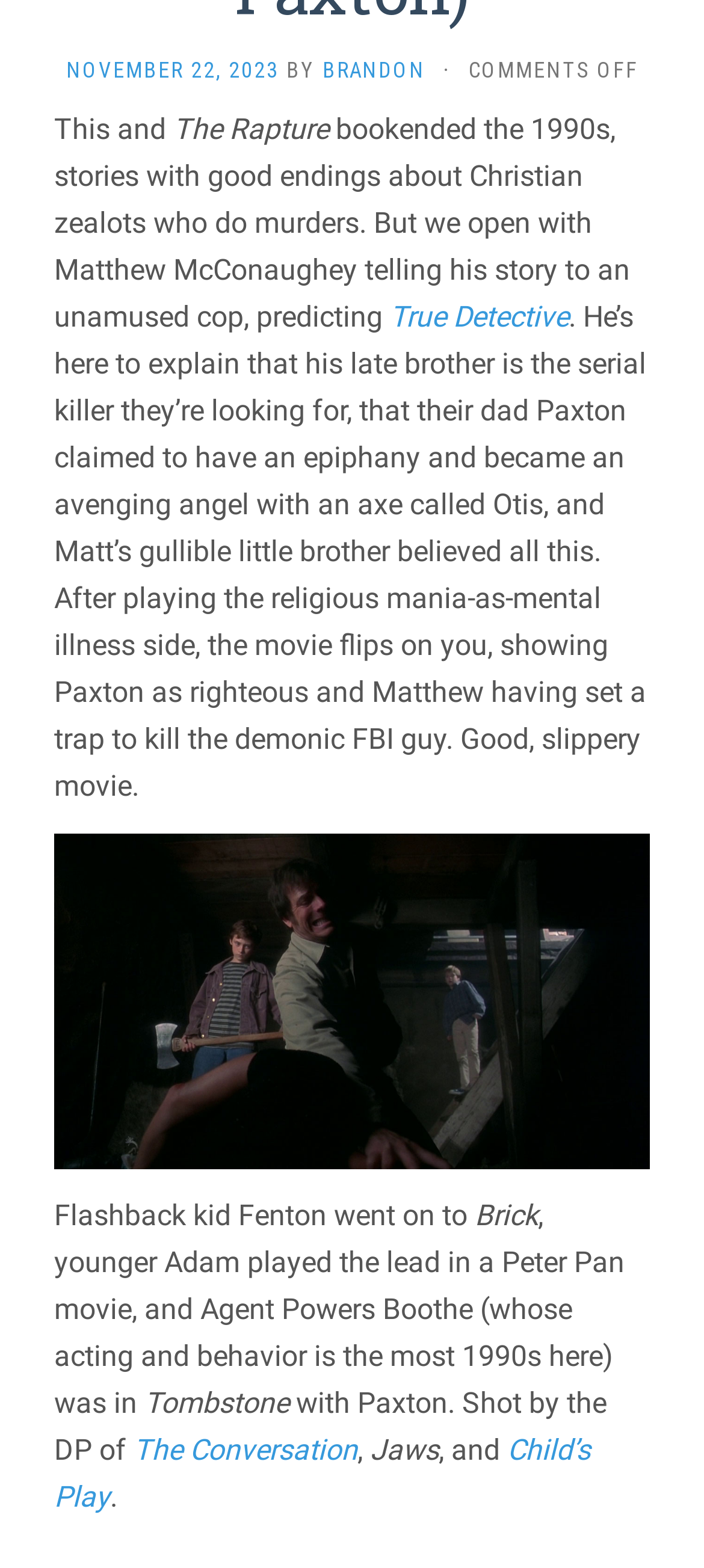Using the given description, provide the bounding box coordinates formatted as (top-left x, top-left y, bottom-right x, bottom-right y), with all values being floating point numbers between 0 and 1. Description: November 22, 2023

[0.094, 0.036, 0.396, 0.052]